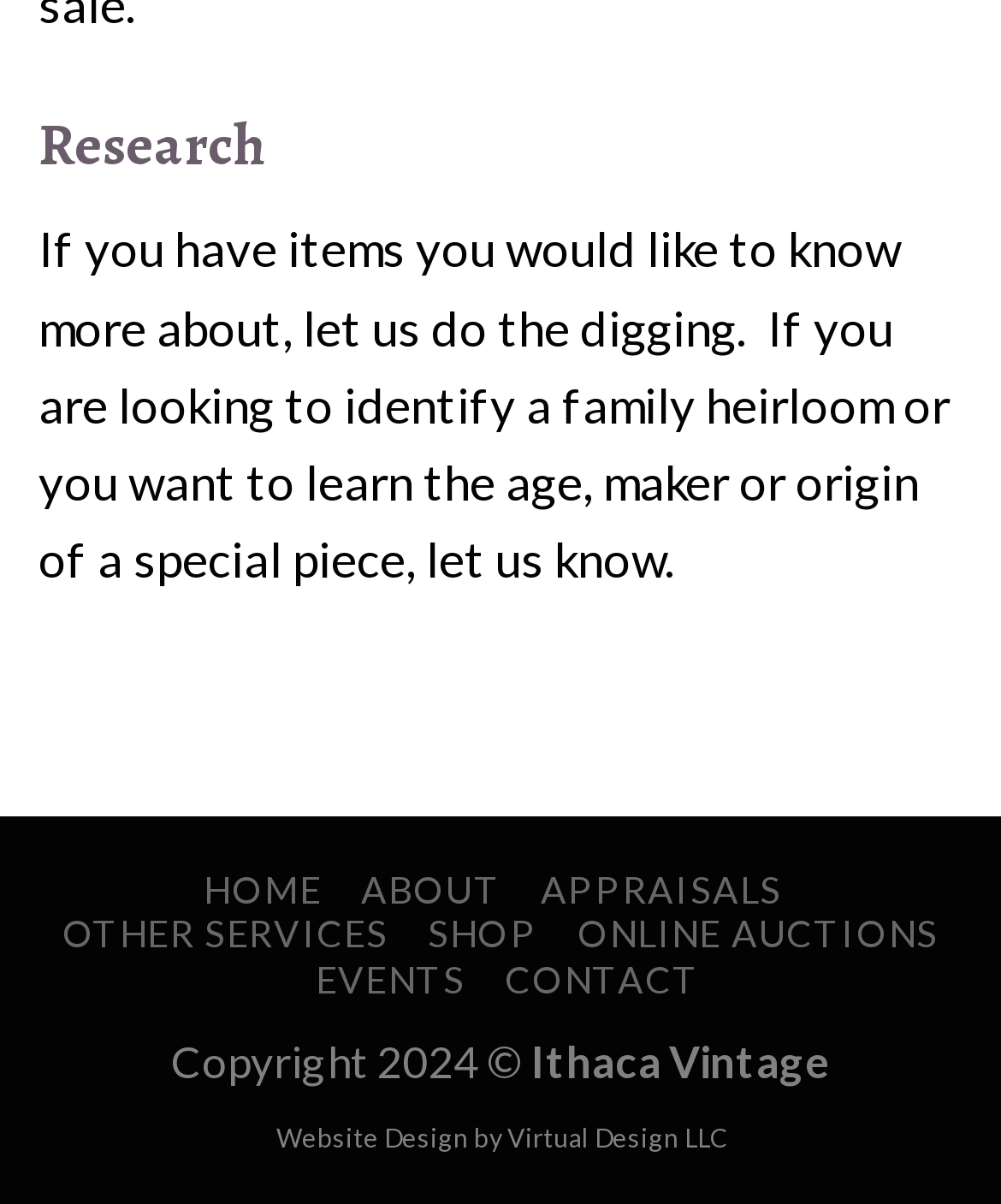Provide your answer to the question using just one word or phrase: How many navigation links are available on the top?

6